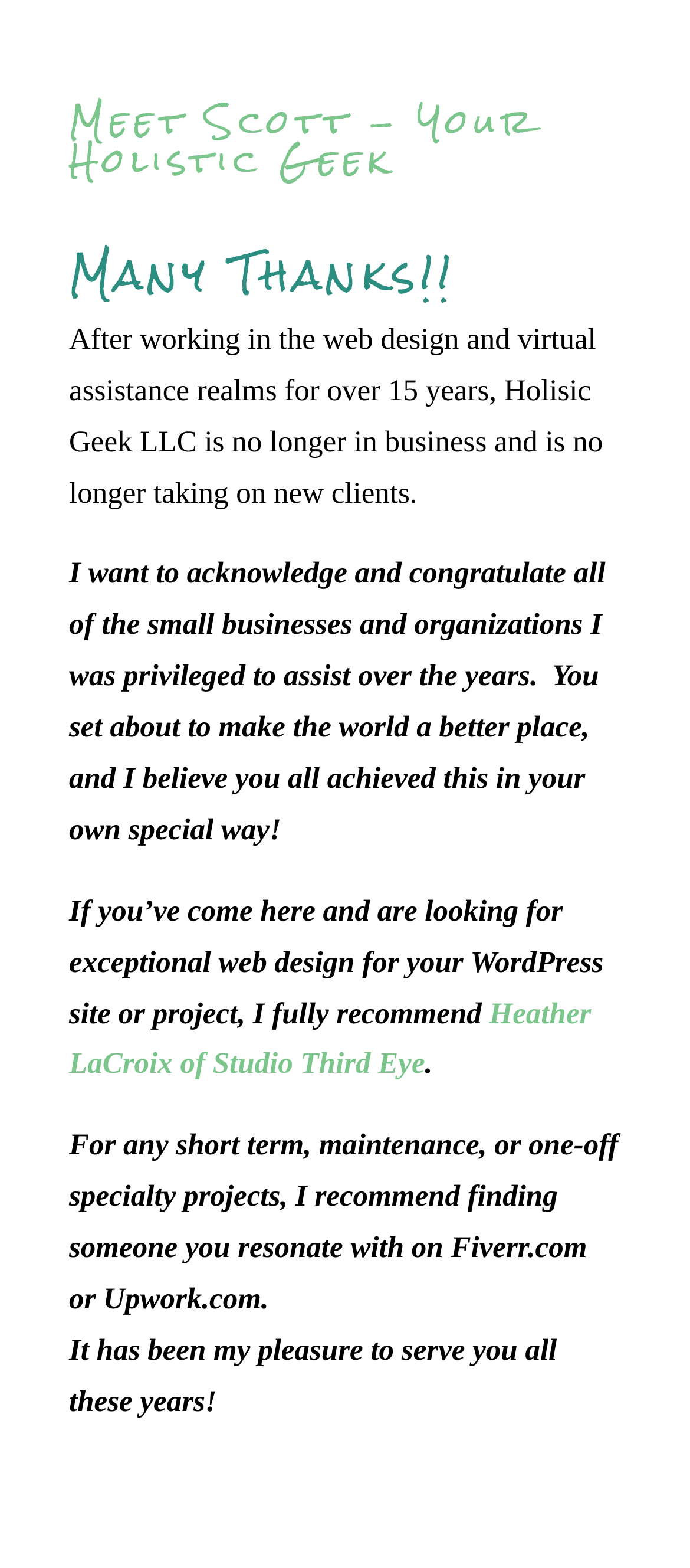Who is recommended for exceptional web design for WordPress sites?
Based on the visual information, provide a detailed and comprehensive answer.

The webpage mentions 'I fully recommend Heather LaCroix of Studio Third Eye' for exceptional web design for WordPress sites or projects.